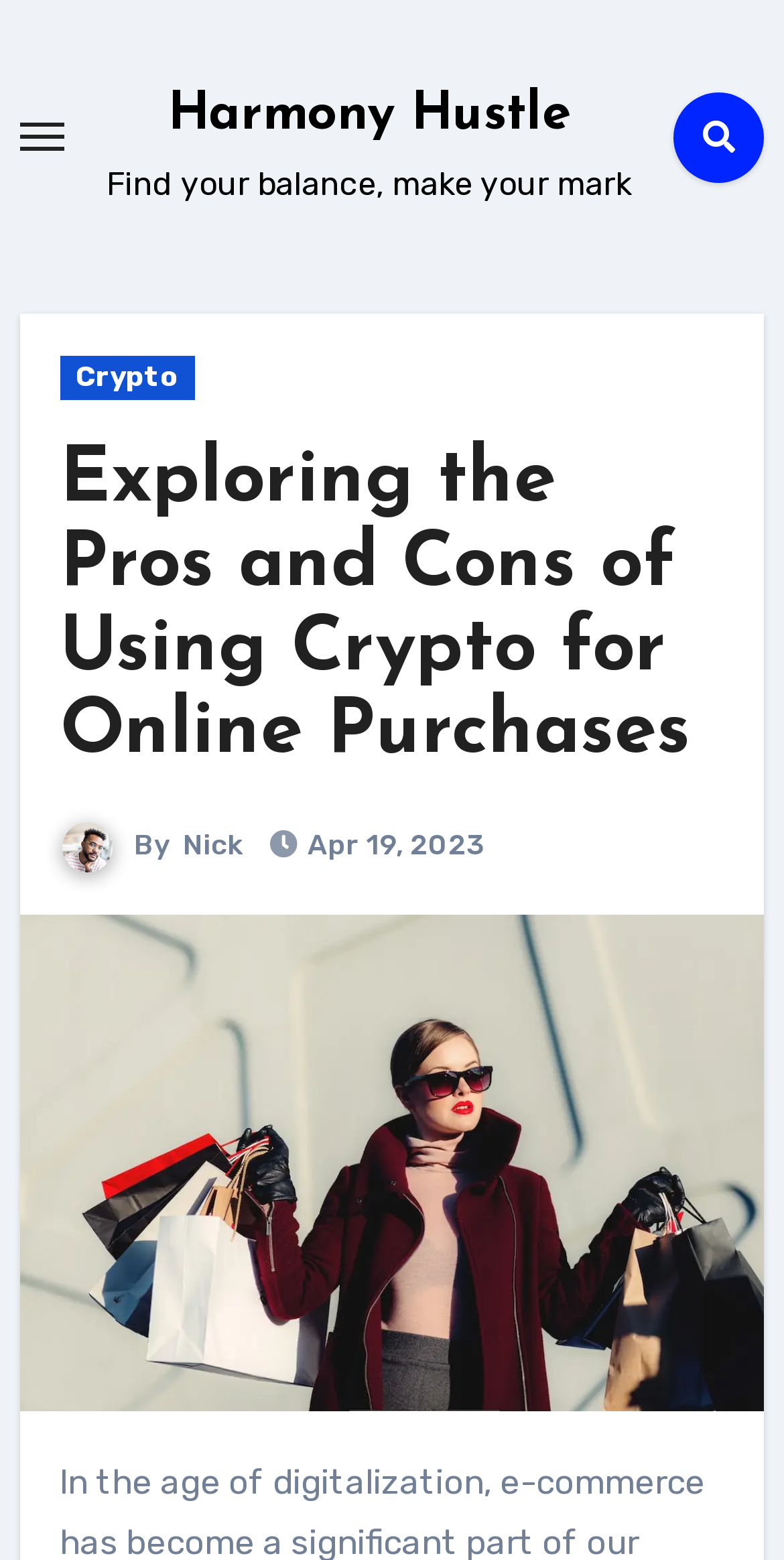What is the purpose of the button at the top left corner?
From the image, respond with a single word or phrase.

Toggle navigation